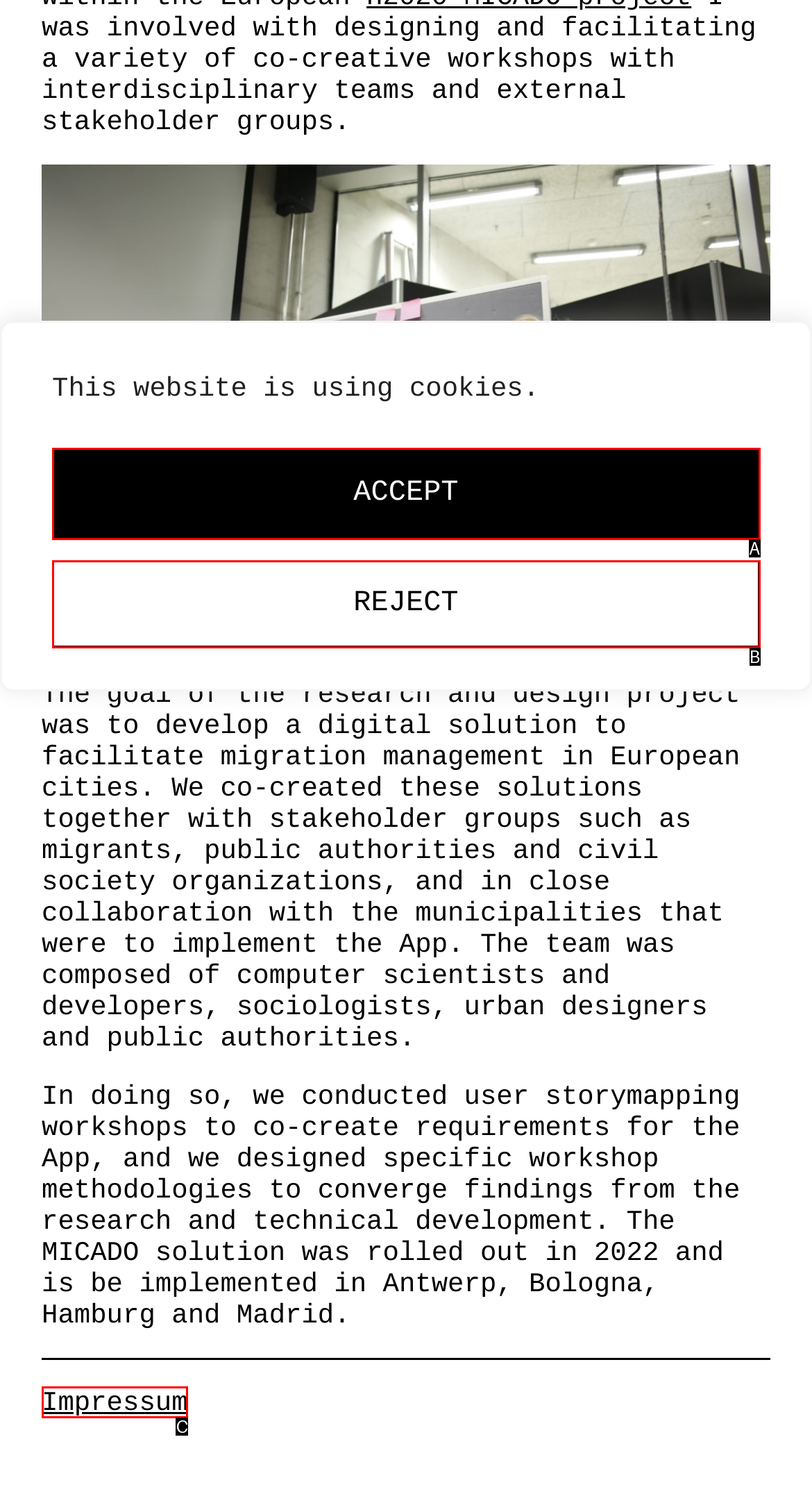Find the HTML element that matches the description: REJECT
Respond with the corresponding letter from the choices provided.

B